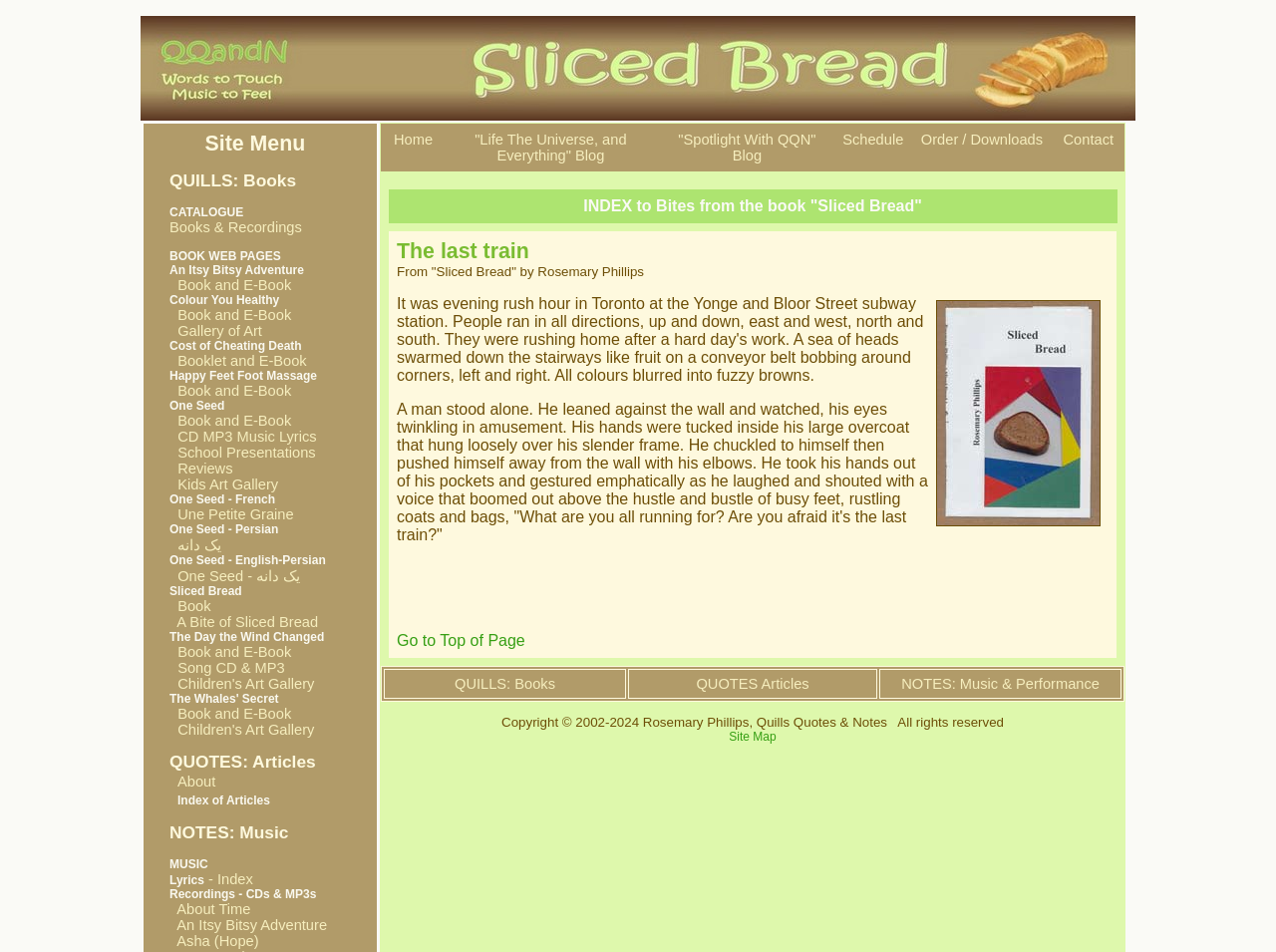Please identify the bounding box coordinates of the clickable region that I should interact with to perform the following instruction: "Read 'An Itsy Bitsy Adventure'". The coordinates should be expressed as four float numbers between 0 and 1, i.e., [left, top, right, bottom].

[0.133, 0.274, 0.238, 0.291]